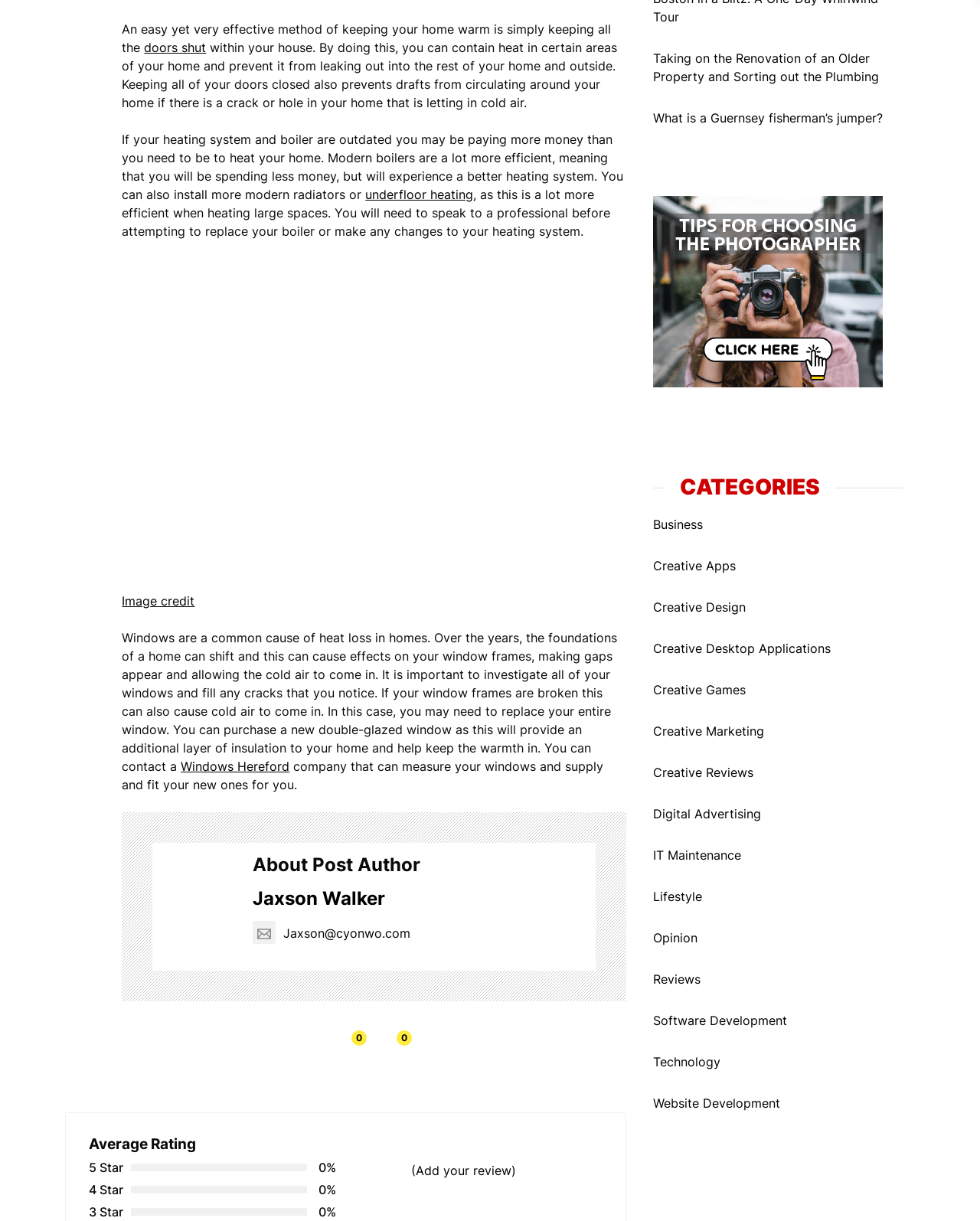From the image, can you give a detailed response to the question below:
What is the topic of the article above the author section?

The article above the author section discusses ways to keep a home warm, including keeping doors shut, using modern boilers, and fixing window gaps. Therefore, the topic of the article is home heating.